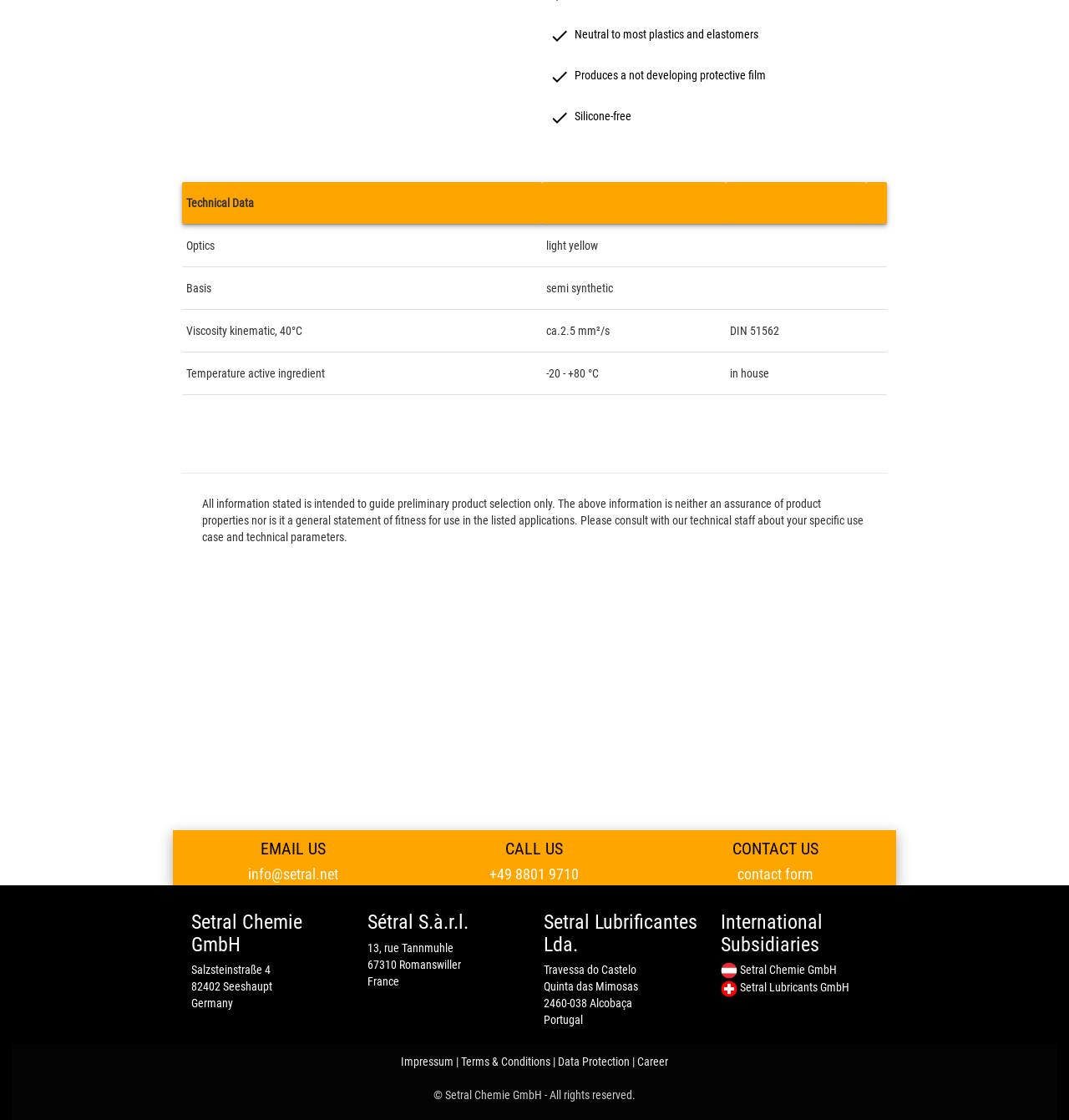Predict the bounding box coordinates for the UI element described as: "info@setral.net". The coordinates should be four float numbers between 0 and 1, presented as [left, top, right, bottom].

[0.232, 0.773, 0.317, 0.788]